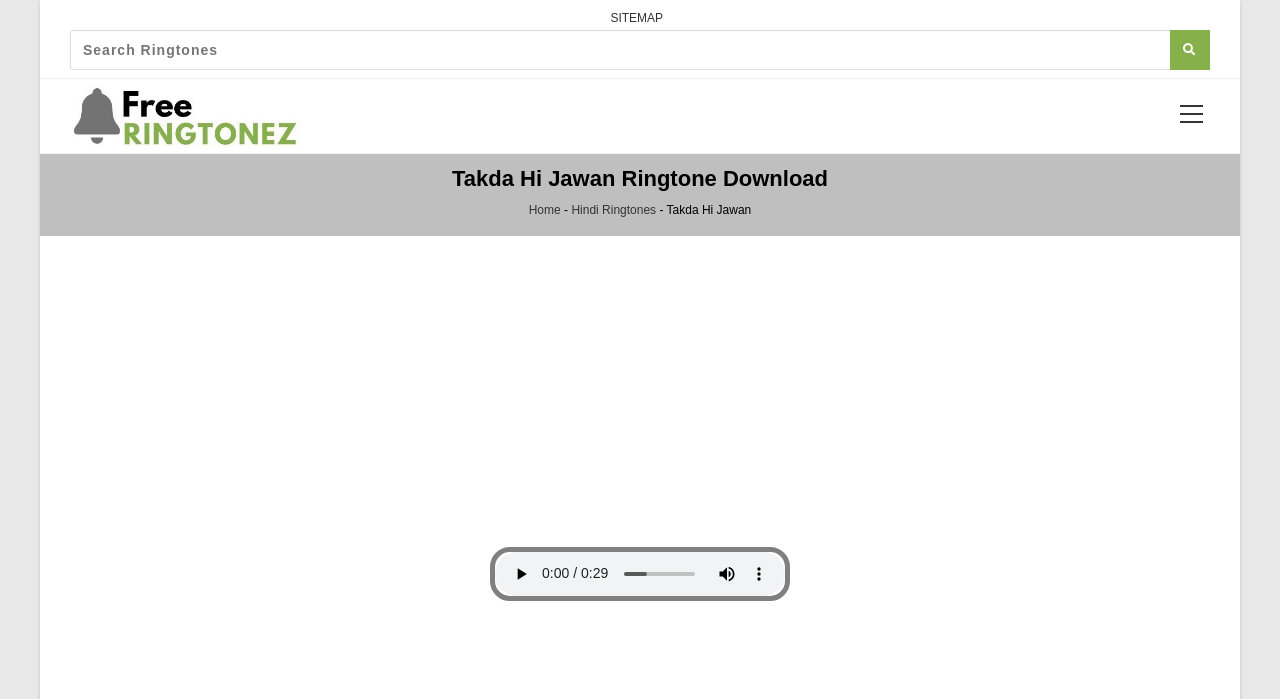Please provide the bounding box coordinates in the format (top-left x, top-left y, bottom-right x, bottom-right y). Remember, all values are floating point numbers between 0 and 1. What is the bounding box coordinate of the region described as: Hindi Ringtones

[0.446, 0.291, 0.513, 0.311]